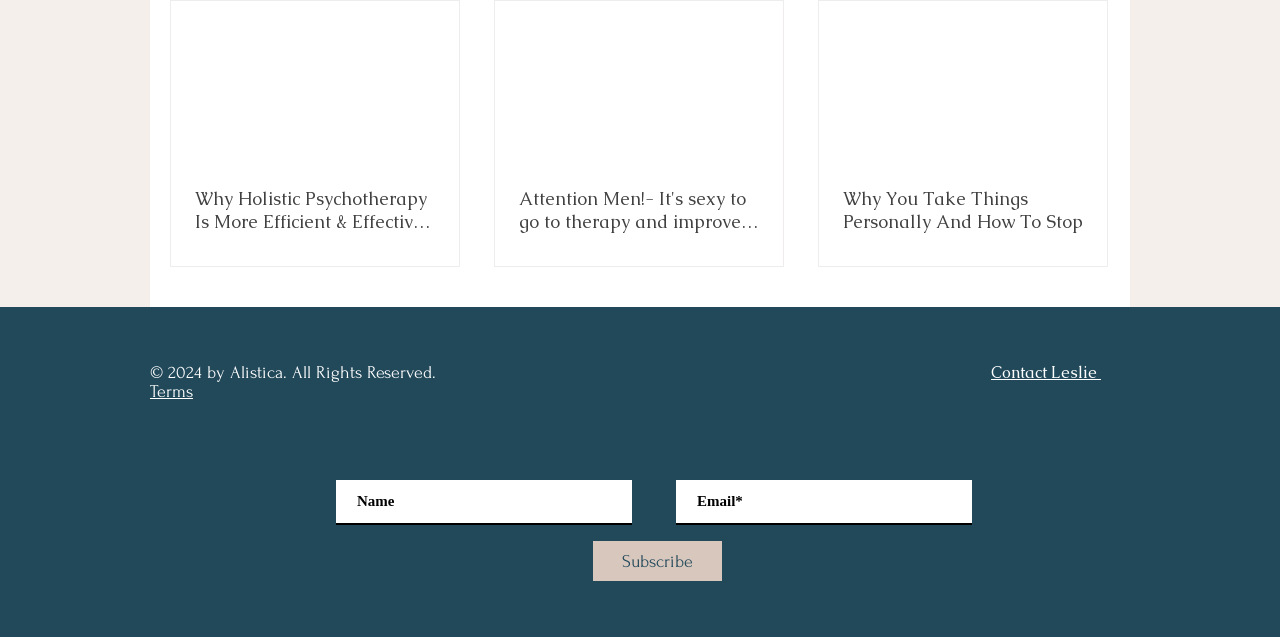Highlight the bounding box coordinates of the element you need to click to perform the following instruction: "Click on the 'Contact Leslie' link."

[0.774, 0.569, 0.86, 0.601]